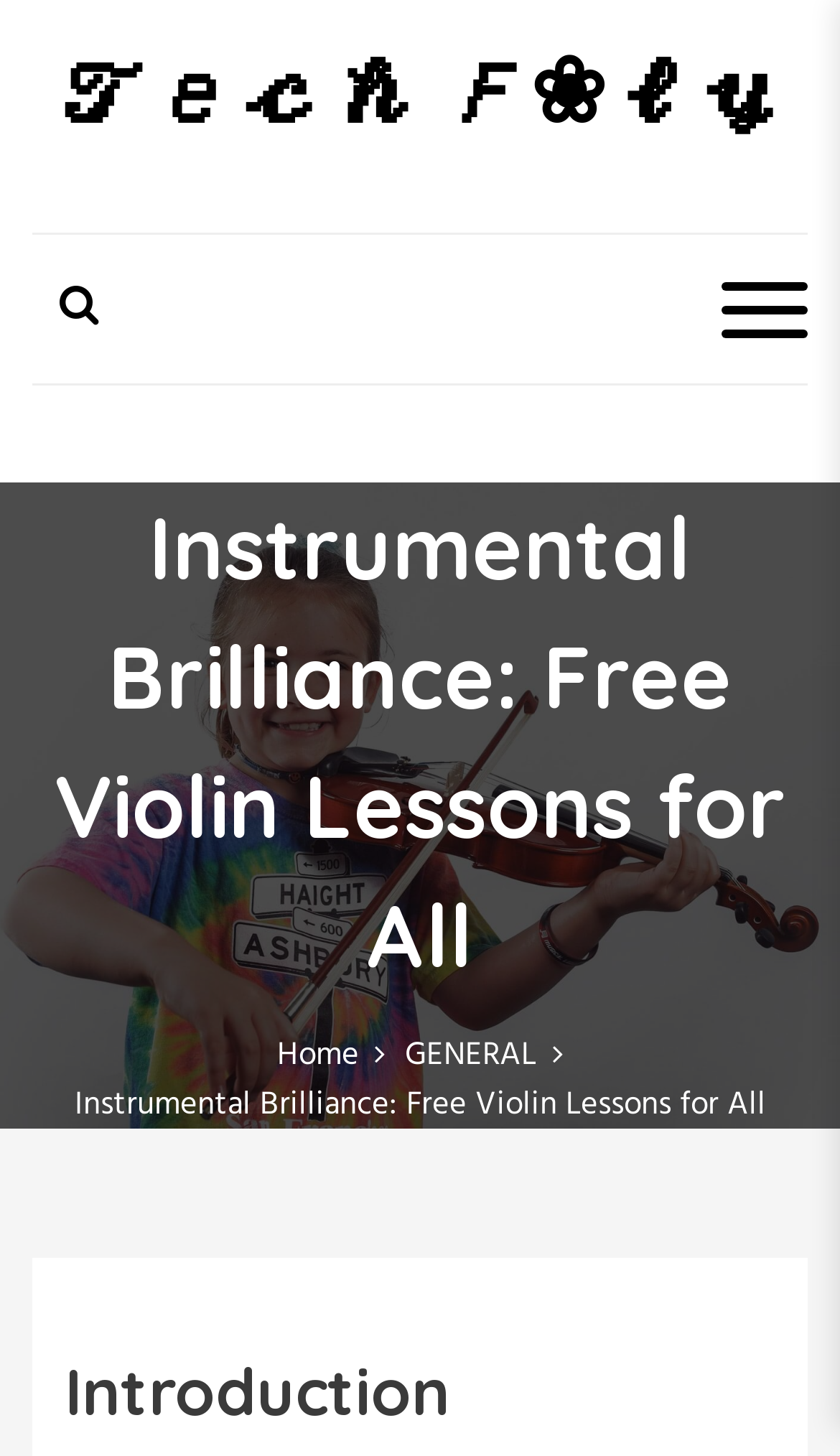What is the website about?
Please analyze the image and answer the question with as much detail as possible.

Based on the webpage's content, it appears to be a website that provides free violin lessons, as indicated by the heading 'Instrumental Brilliance: Free Violin Lessons for All' and the presence of a navigation section with links to 'Home' and 'GENERAL'.